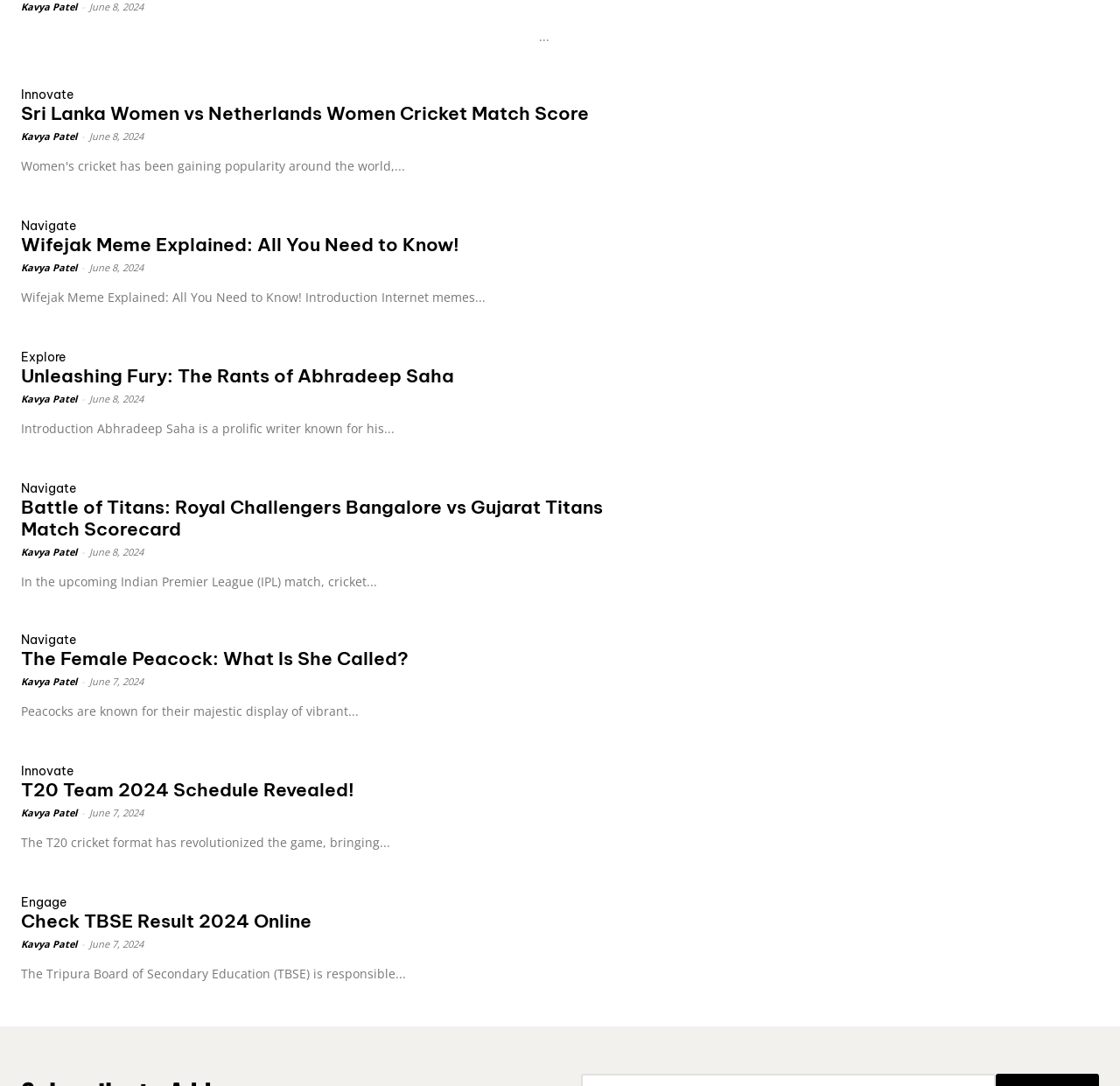Who is the author of the article about TBSE Result 2024?
Please answer the question with as much detail and depth as you can.

The author of the article about TBSE Result 2024 can be found by looking at the link element with the text 'Kavya Patel' located below the heading element with the text 'Check TBSE Result 2024 Online'. This link element is a common pattern used to indicate the author of an article on this webpage.